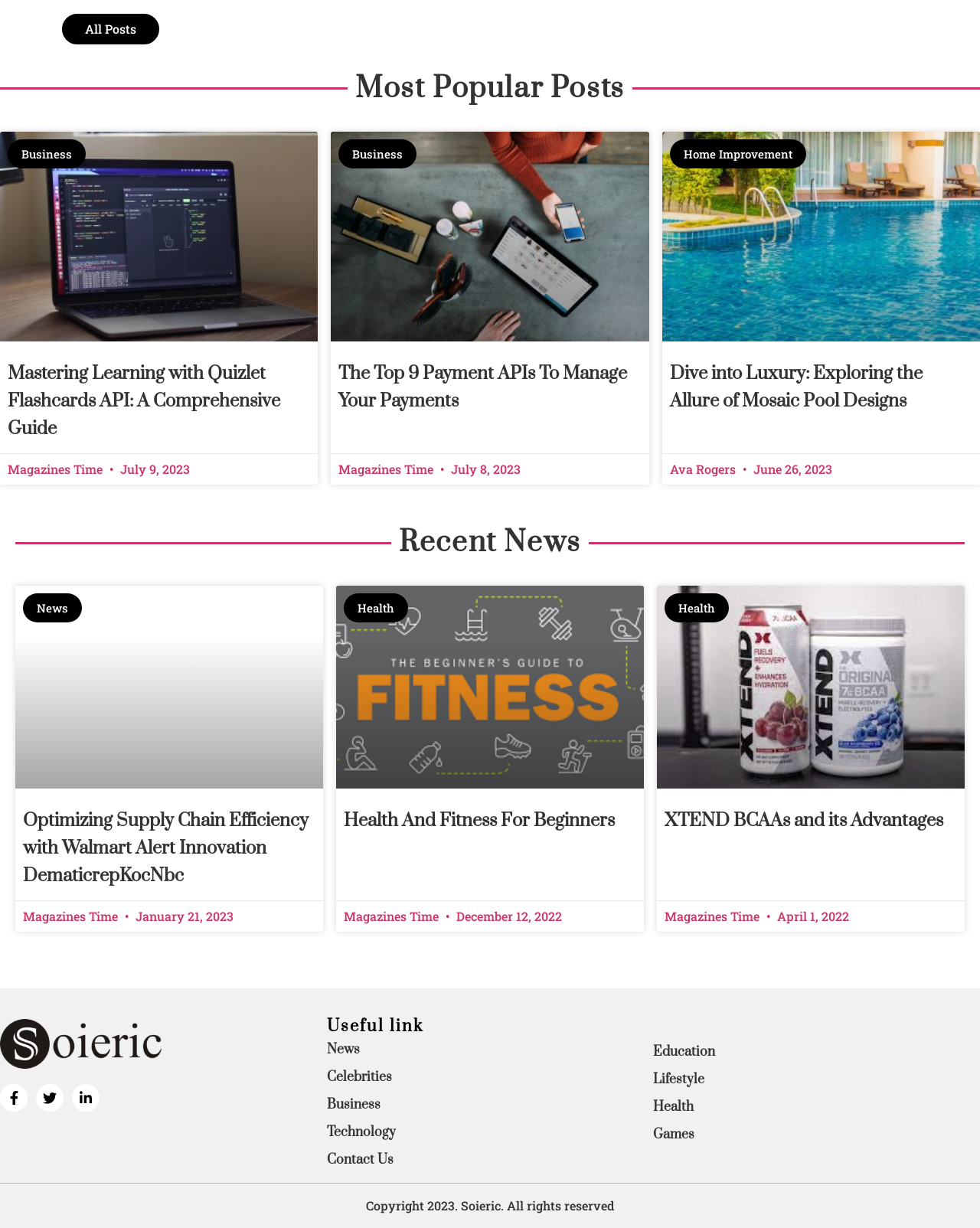Refer to the image and provide an in-depth answer to the question:
What is the purpose of the link 'Contact Us'?

I inferred the purpose of the link by its text content 'Contact Us', which suggests that it leads to a page where users can contact the website or its administrators.